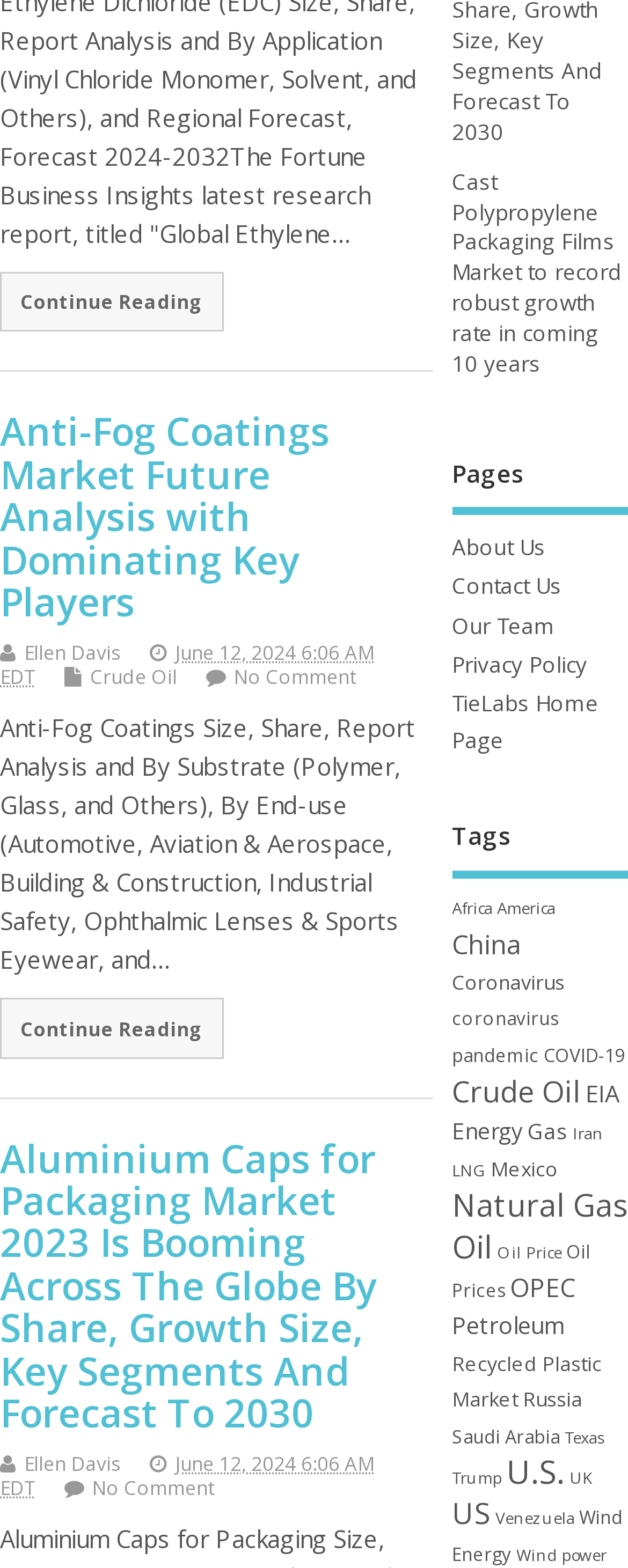Find the bounding box coordinates for the UI element whose description is: "Mexico". The coordinates should be four float numbers between 0 and 1, in the format [left, top, right, bottom].

[0.782, 0.737, 0.889, 0.754]